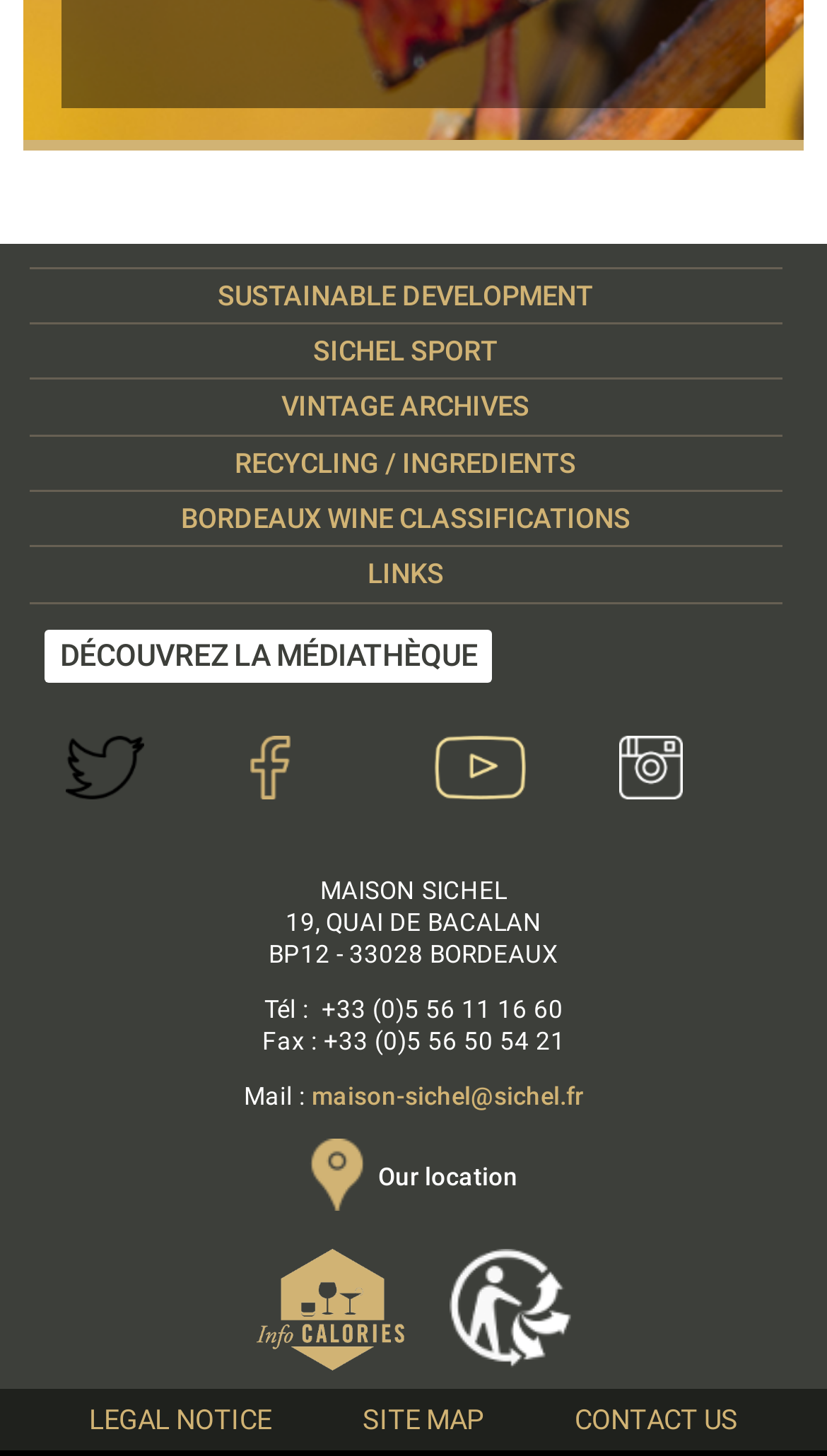Calculate the bounding box coordinates of the UI element given the description: "Découvrez la médiathèque".

[0.054, 0.432, 0.596, 0.469]